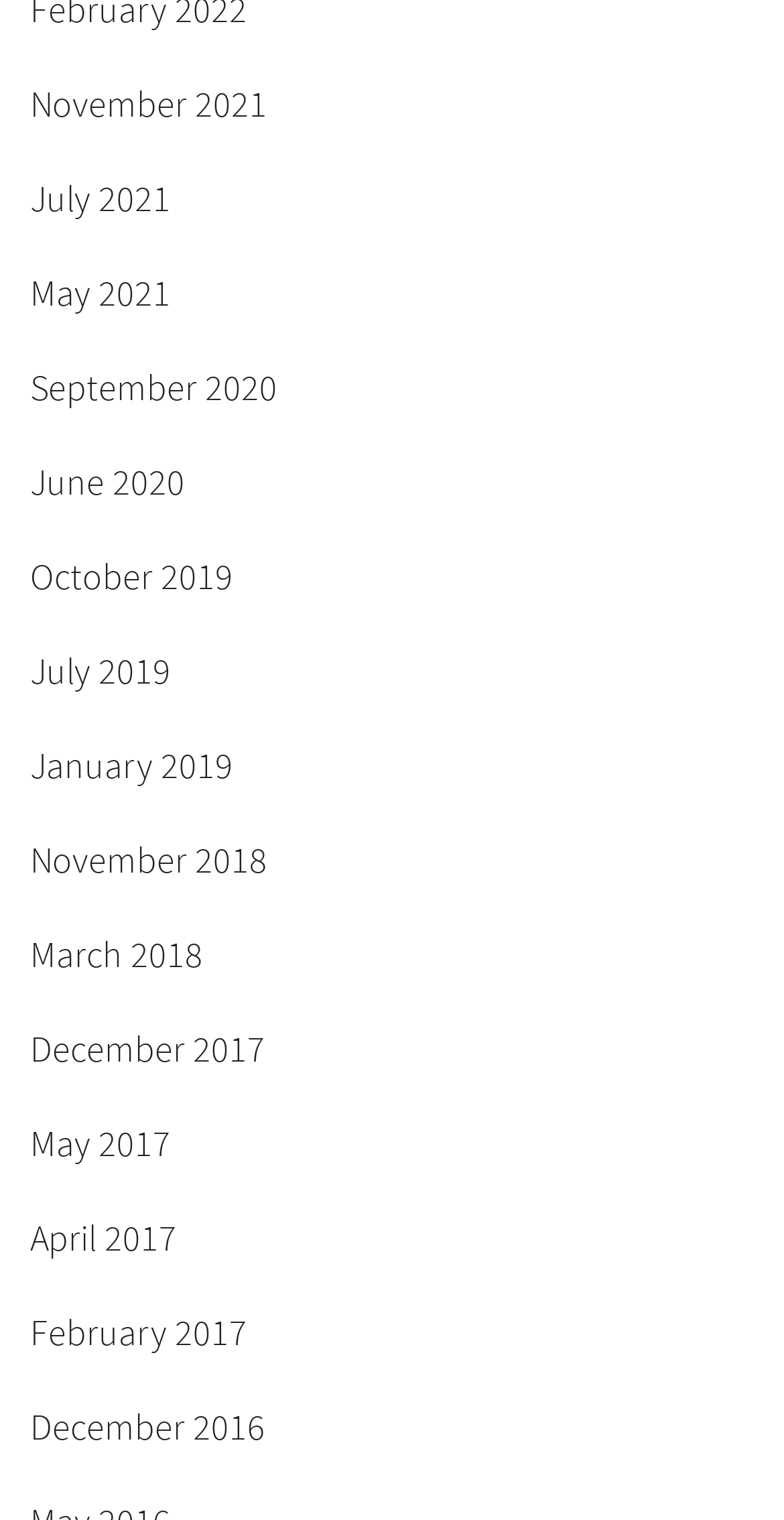Pinpoint the bounding box coordinates of the clickable area necessary to execute the following instruction: "view July 2021". The coordinates should be given as four float numbers between 0 and 1, namely [left, top, right, bottom].

[0.038, 0.099, 0.962, 0.161]